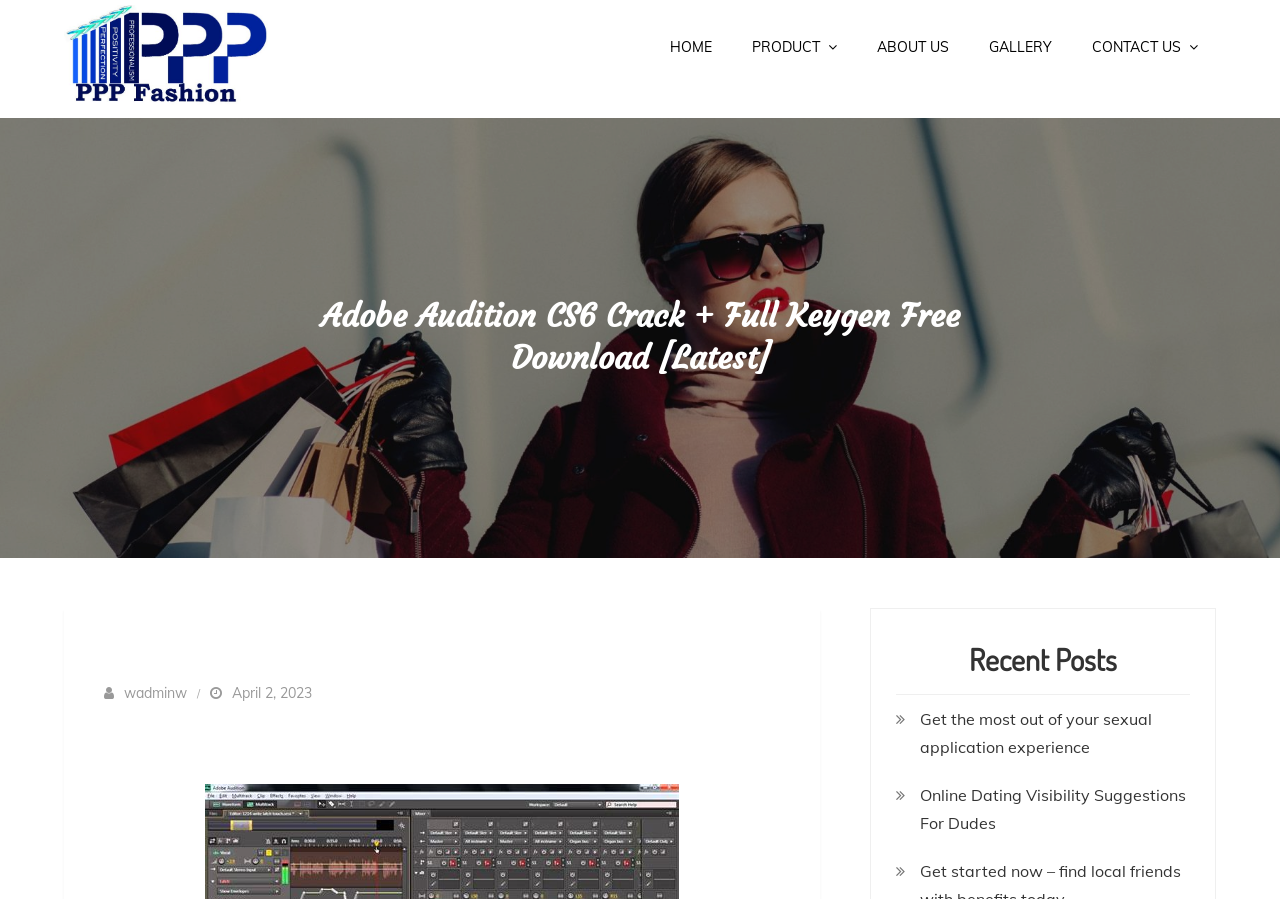Give a concise answer of one word or phrase to the question: 
How many main menu items are there?

5